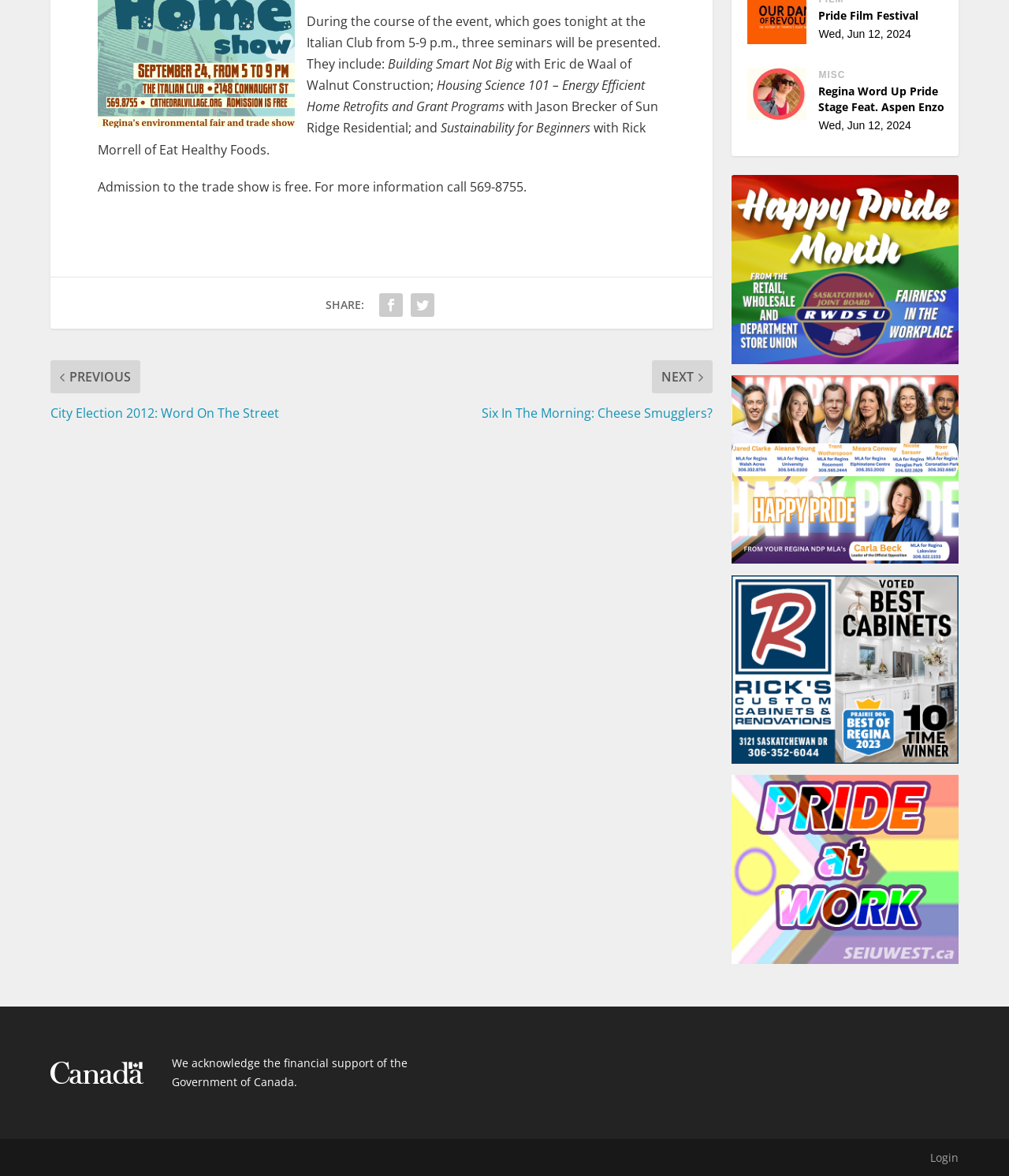Identify the bounding box coordinates of the HTML element based on this description: "Login".

[0.922, 0.978, 0.95, 0.991]